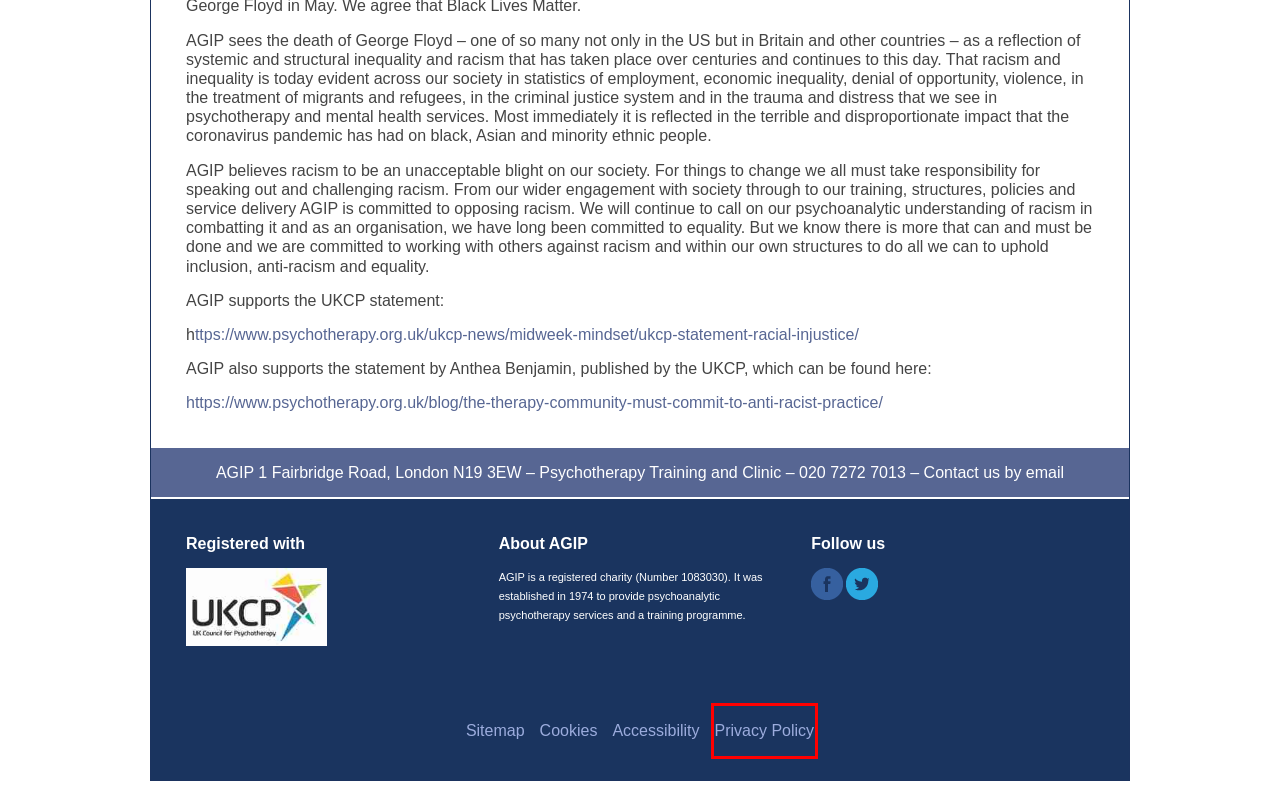You have a screenshot of a webpage, and a red bounding box highlights an element. Select the webpage description that best fits the new page after clicking the element within the bounding box. Options are:
A. Accessibility – AGIP
B. UKCP statement: Racial injustice
C. Room Hire – AGIP
D. AGIP – Association for Group and Individual Psychotherapy
E. Sitemap – AGIP
F. Privacy Policy – AGIP
G. We use cookies – AGIP
H. Contact – AGIP

F